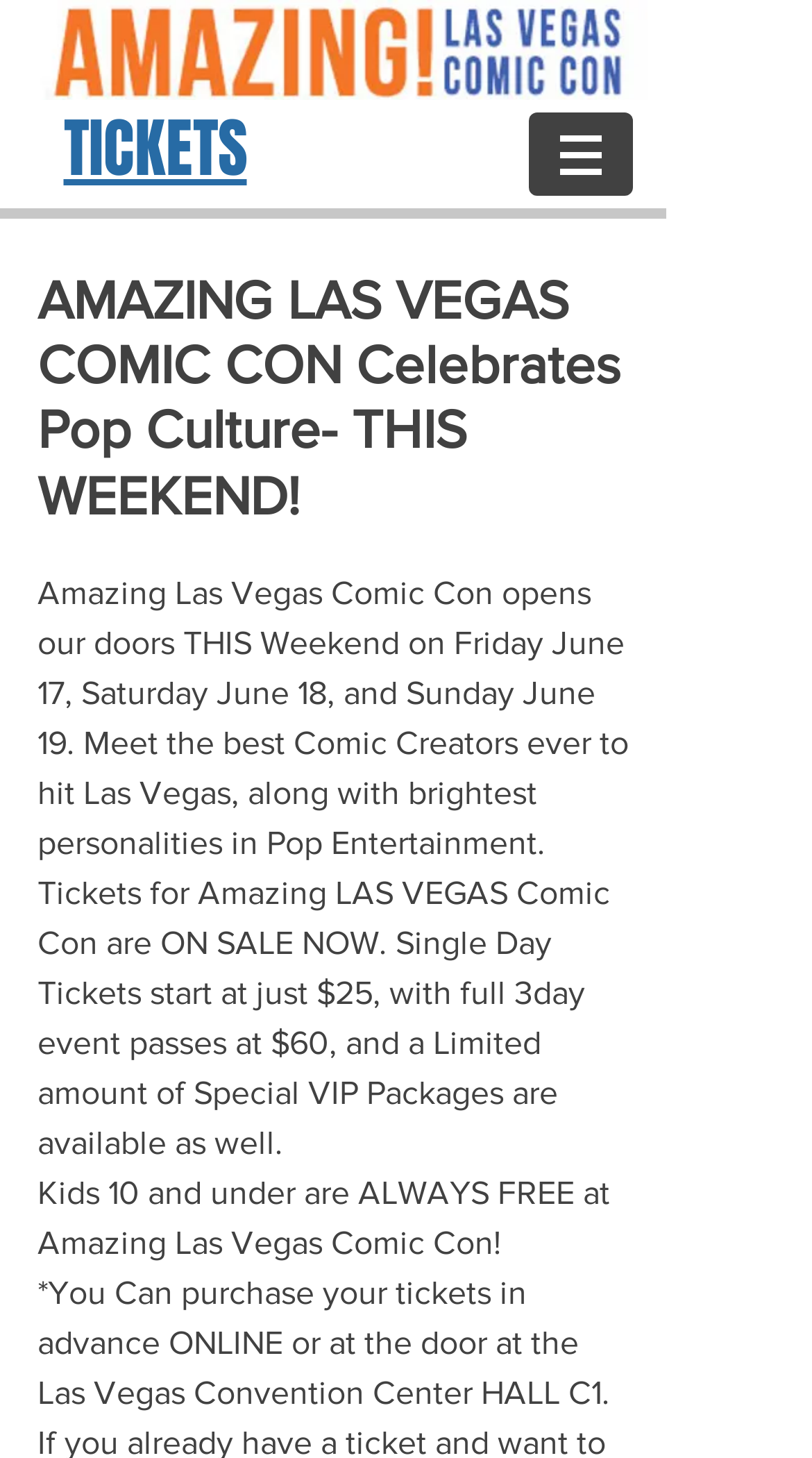Answer briefly with one word or phrase:
What is the start date of the event?

Friday June 17